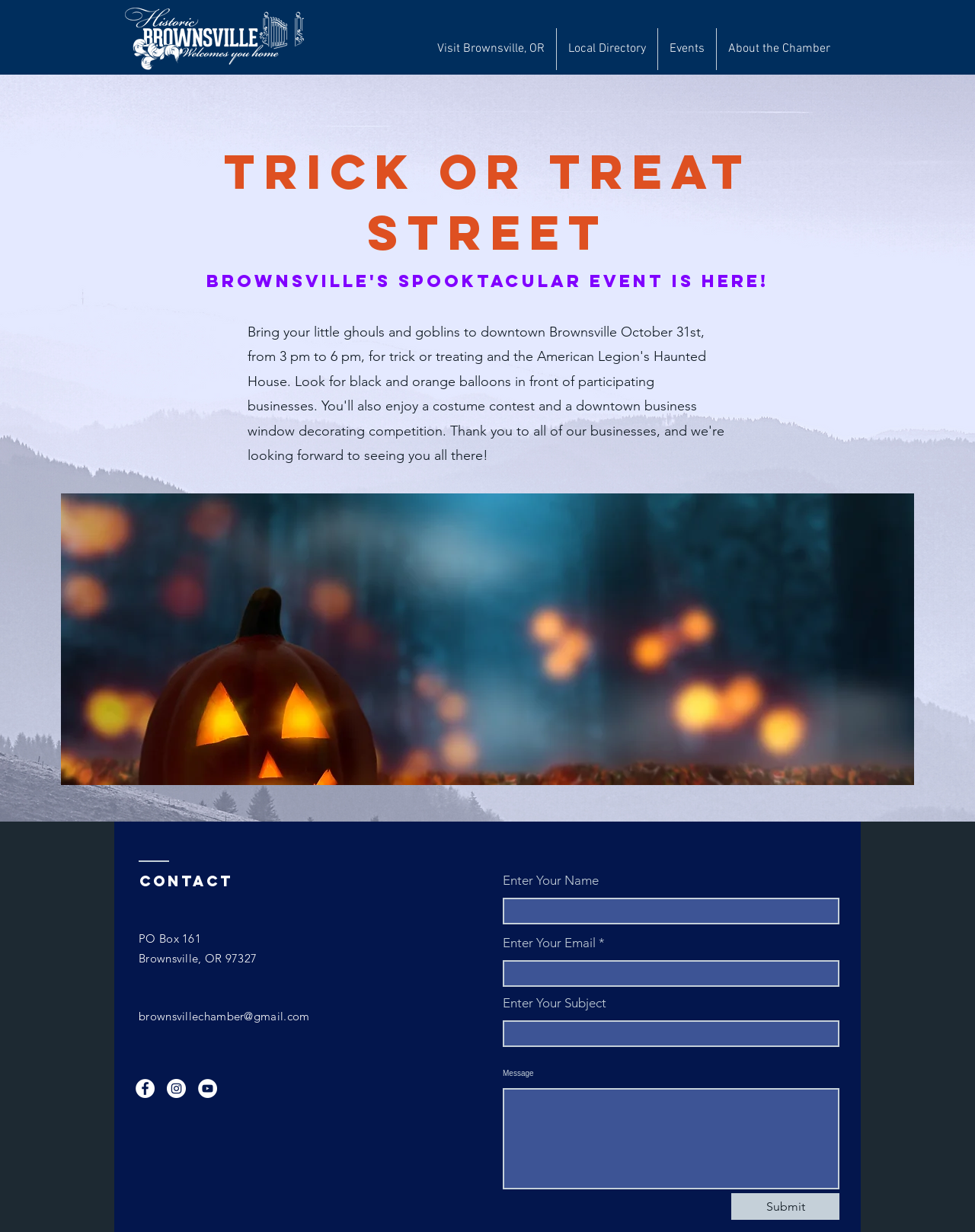Locate the bounding box coordinates of the element I should click to achieve the following instruction: "View the topic 'GOSH in the next Creative Commons Global Summit?'".

None